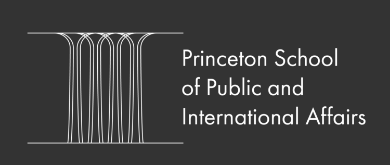Respond to the following question with a brief word or phrase:
What type of font is used in the logo?

Serif